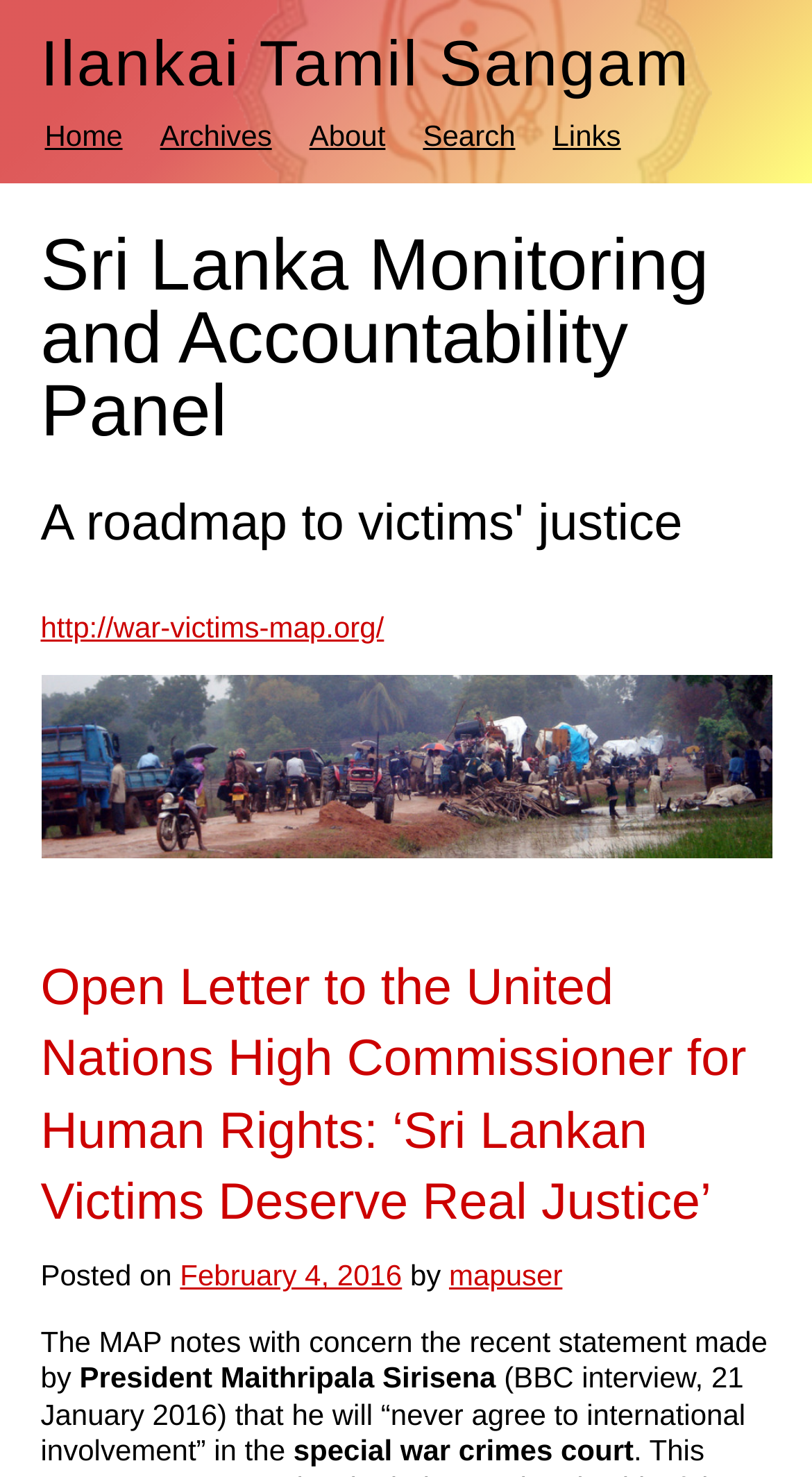What is the topic of the open letter?
Answer the question with a thorough and detailed explanation.

The open letter is mentioned in the middle of the webpage, where it says 'Open Letter to the United Nations High Commissioner for Human Rights: ‘Sri Lankan Victims Deserve Real Justice’'. This suggests that the topic of the open letter is about Sri Lankan victims deserving real justice.